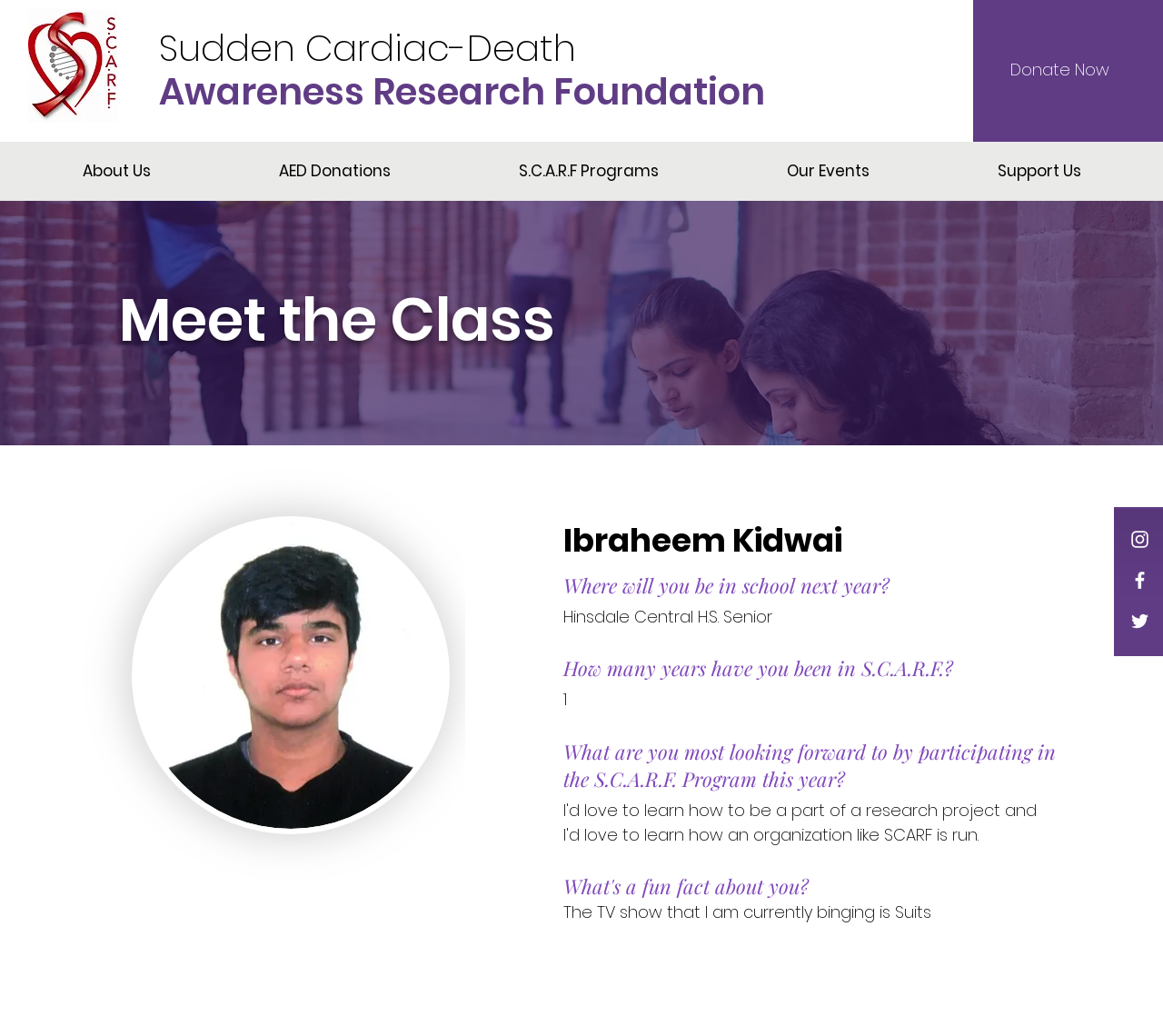Identify the bounding box coordinates of the section to be clicked to complete the task described by the following instruction: "Check the Social Bar". The coordinates should be four float numbers between 0 and 1, formatted as [left, top, right, bottom].

[0.97, 0.51, 0.99, 0.611]